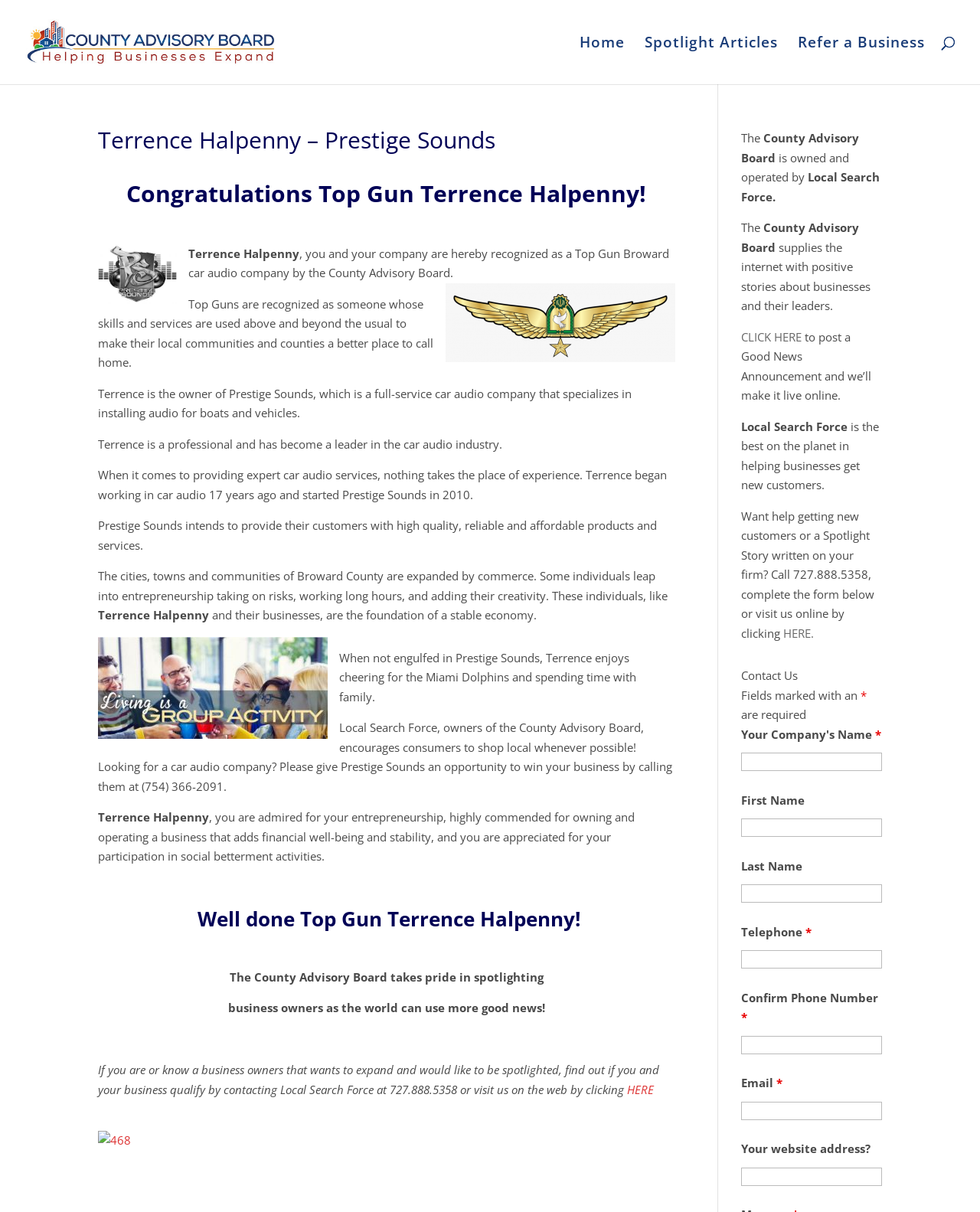Please locate the bounding box coordinates of the element that should be clicked to complete the given instruction: "Fill in the 'Your Company's Name' field".

[0.756, 0.621, 0.9, 0.636]